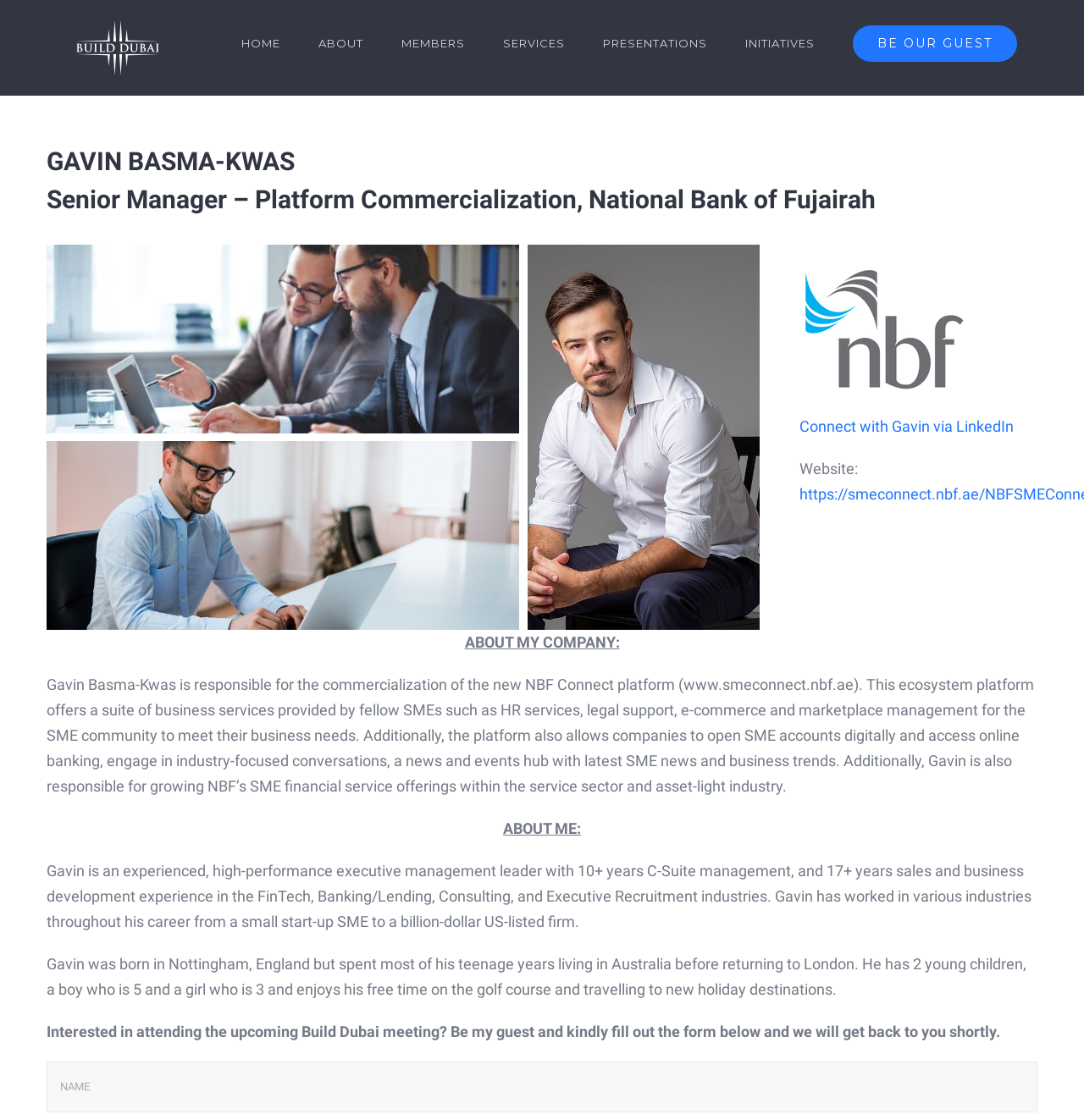What is Gavin Basma-Kwas's job title?
Using the image as a reference, deliver a detailed and thorough answer to the question.

Based on the webpage, Gavin Basma-Kwas's job title is mentioned as 'Senior Manager – Platform Commercialization, National Bank of Fujairah' in the heading element.